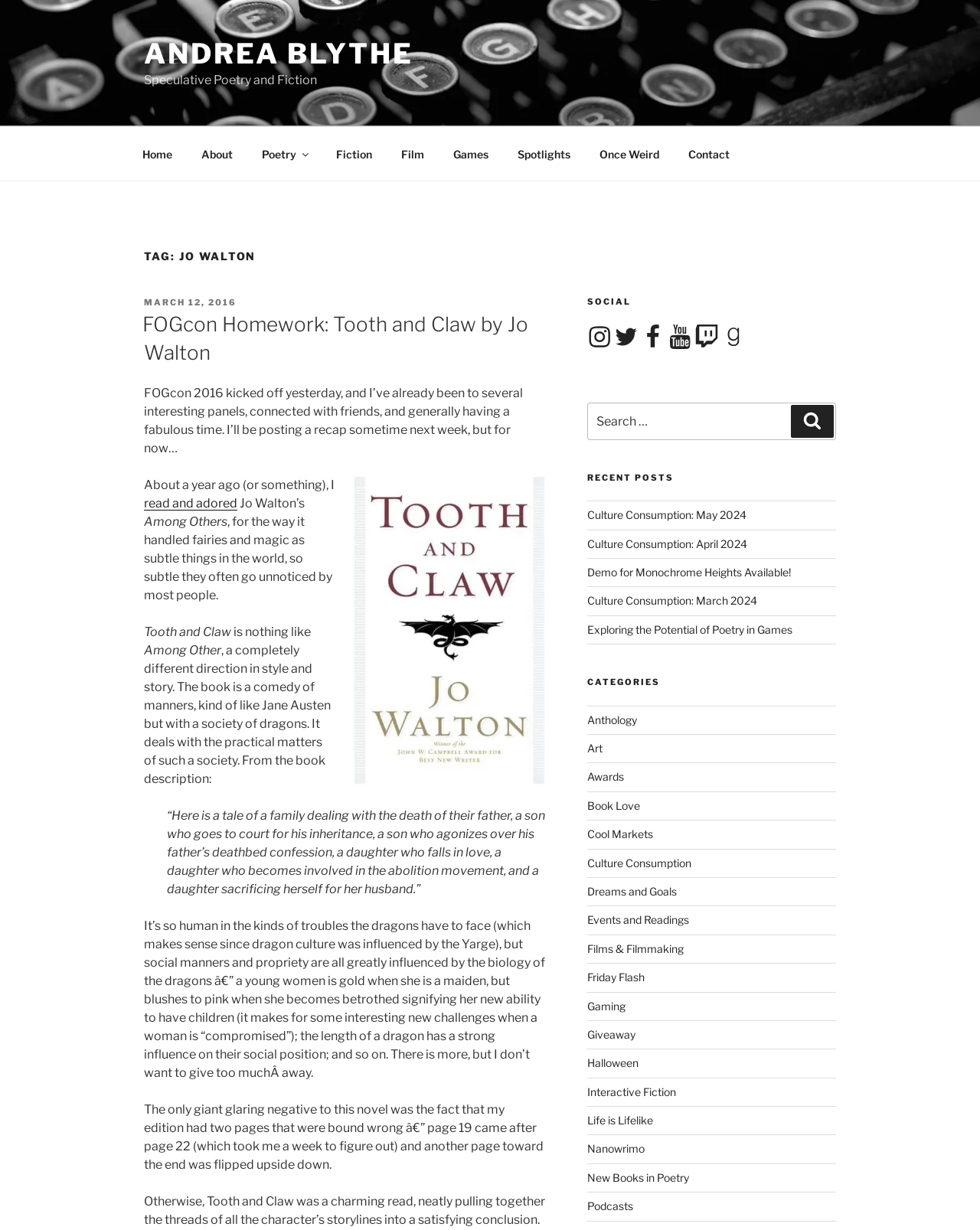Can you find the bounding box coordinates for the element that needs to be clicked to execute this instruction: "Visit the 'Instagram' social media page"? The coordinates should be given as four float numbers between 0 and 1, i.e., [left, top, right, bottom].

[0.599, 0.264, 0.624, 0.284]